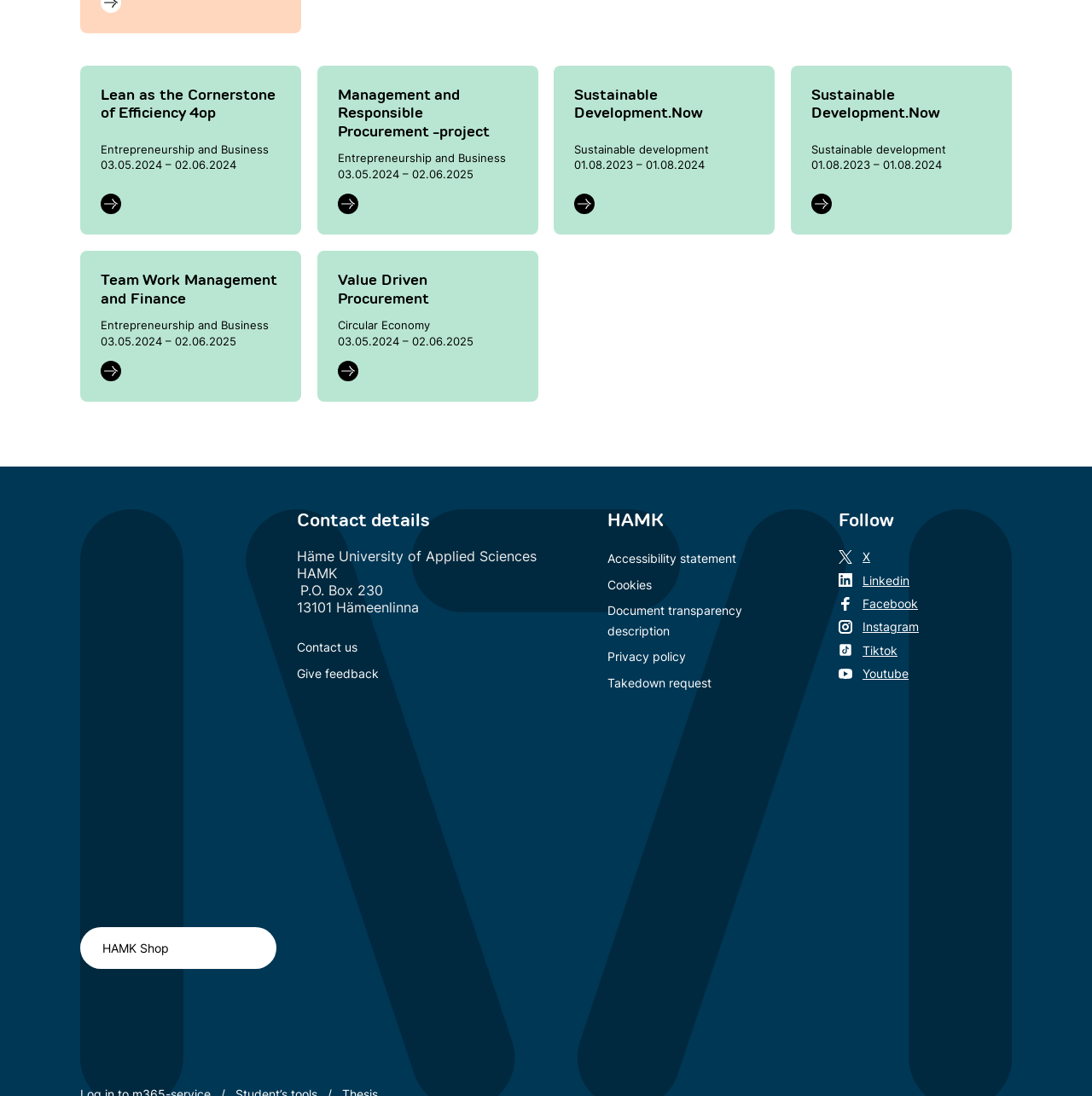Kindly determine the bounding box coordinates of the area that needs to be clicked to fulfill this instruction: "Follow on Facebook".

[0.768, 0.542, 0.841, 0.559]